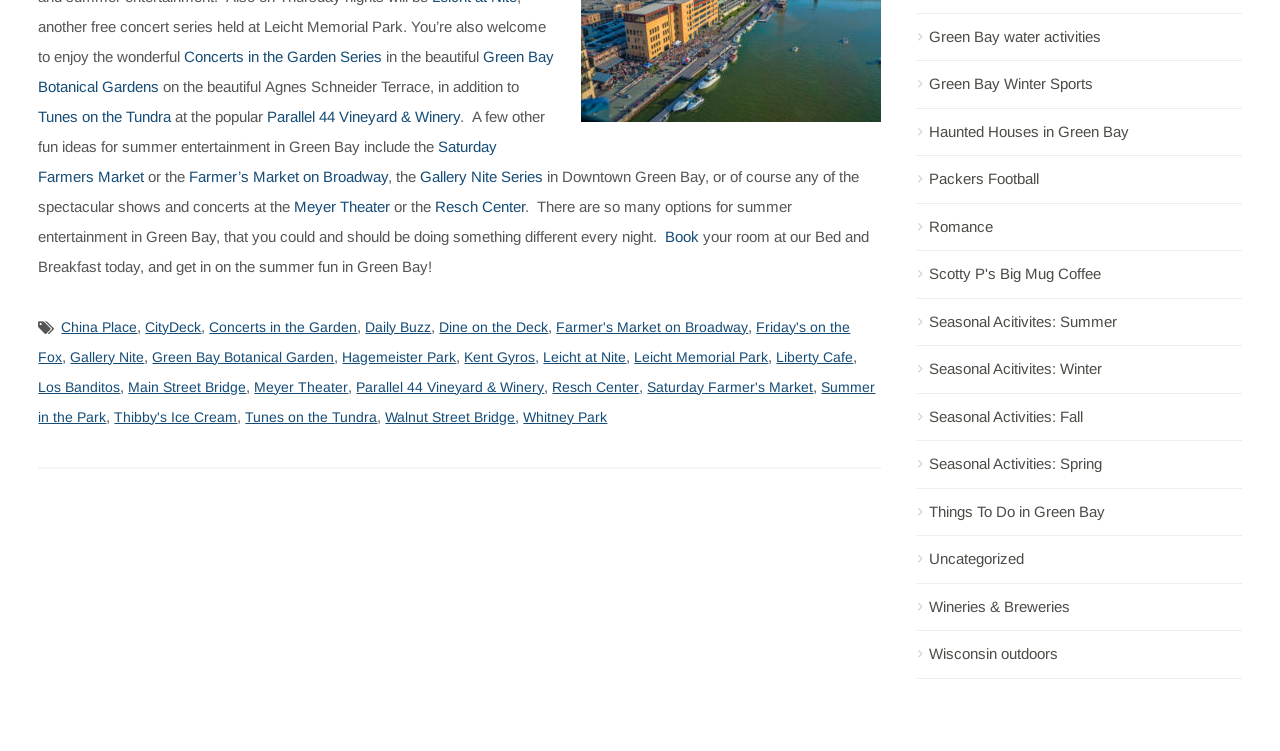Based on the element description: "Daily Buzz", identify the bounding box coordinates for this UI element. The coordinates must be four float numbers between 0 and 1, listed as [left, top, right, bottom].

[0.285, 0.424, 0.337, 0.446]